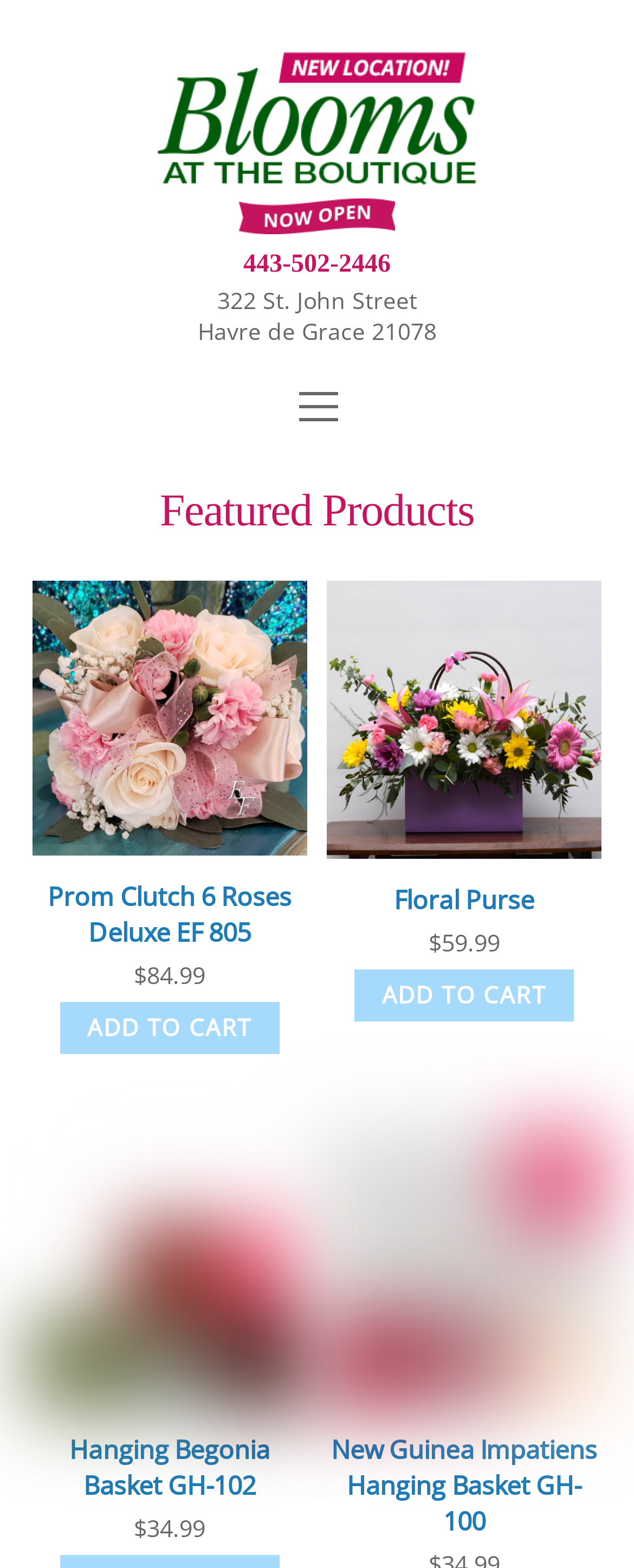Please locate the bounding box coordinates of the element's region that needs to be clicked to follow the instruction: "View the 'Floral Purse'". The bounding box coordinates should be provided as four float numbers between 0 and 1, i.e., [left, top, right, bottom].

[0.622, 0.562, 0.843, 0.585]